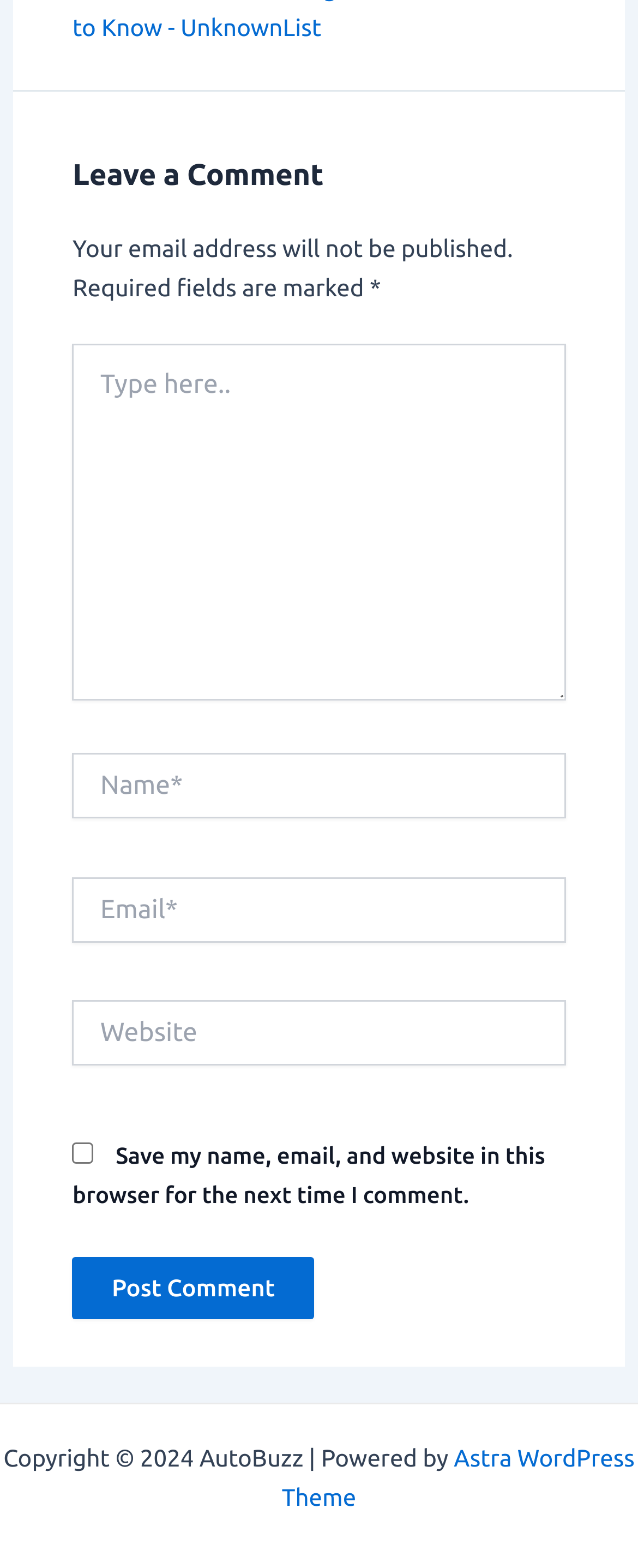Determine the bounding box for the HTML element described here: "parent_node: Email* name="email" placeholder="Email*"". The coordinates should be given as [left, top, right, bottom] with each number being a float between 0 and 1.

[0.114, 0.559, 0.886, 0.601]